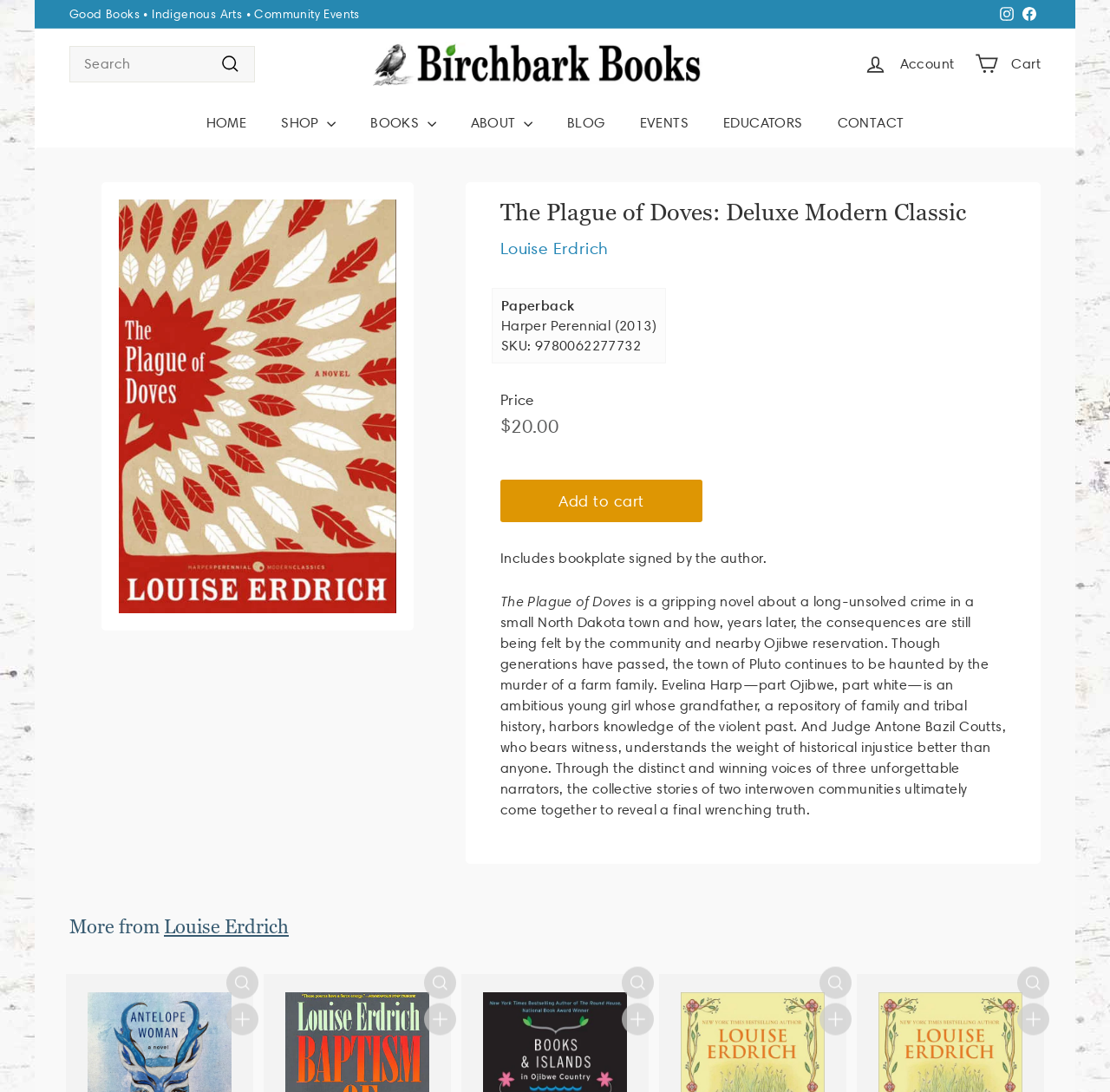Locate the bounding box coordinates of the region to be clicked to comply with the following instruction: "Search for a book". The coordinates must be four float numbers between 0 and 1, in the form [left, top, right, bottom].

[0.062, 0.042, 0.23, 0.075]